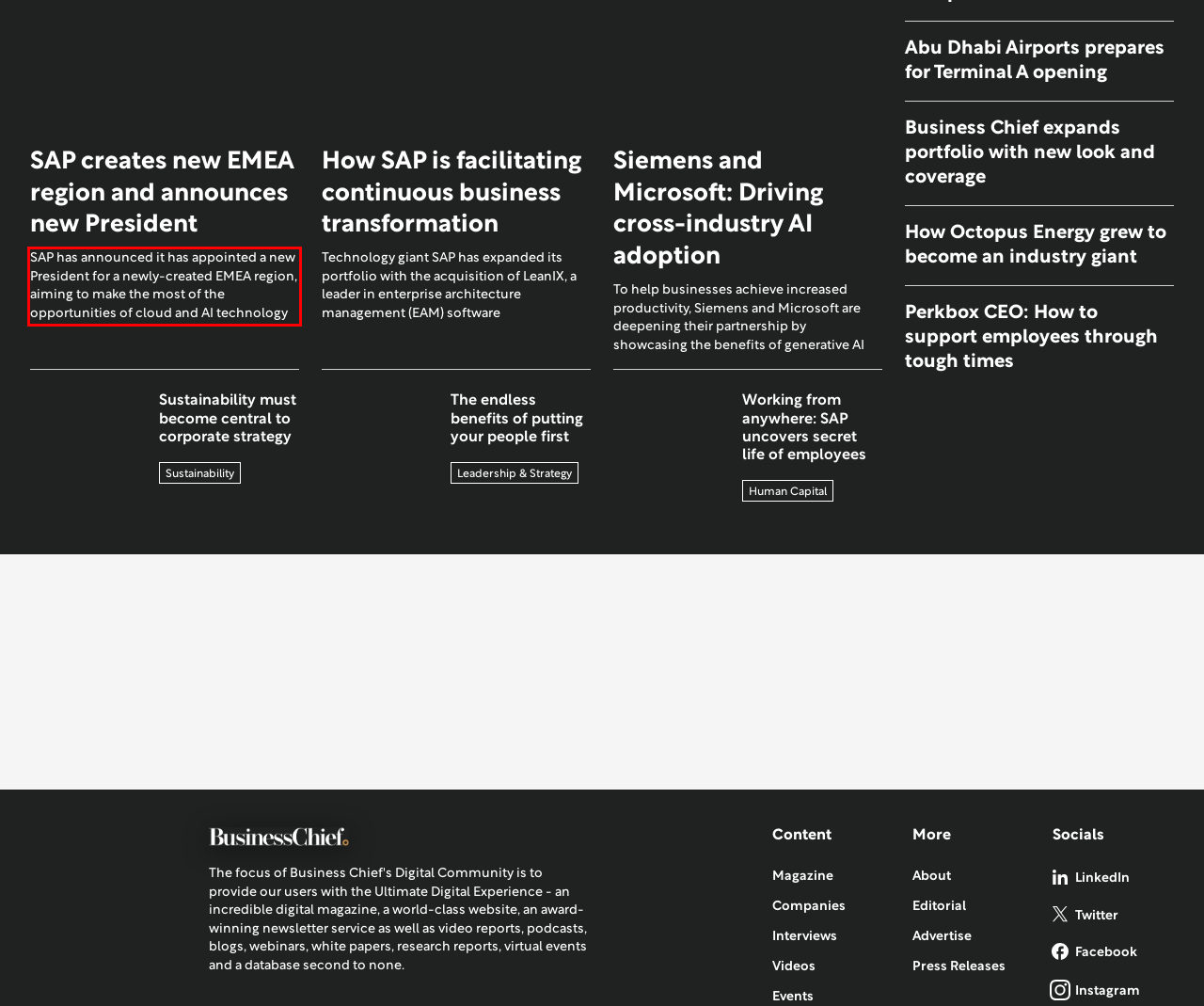Examine the screenshot of the webpage, locate the red bounding box, and perform OCR to extract the text contained within it.

SAP has announced it has appointed a new President for a newly-created EMEA region, aiming to make the most of the opportunities of cloud and AI technology